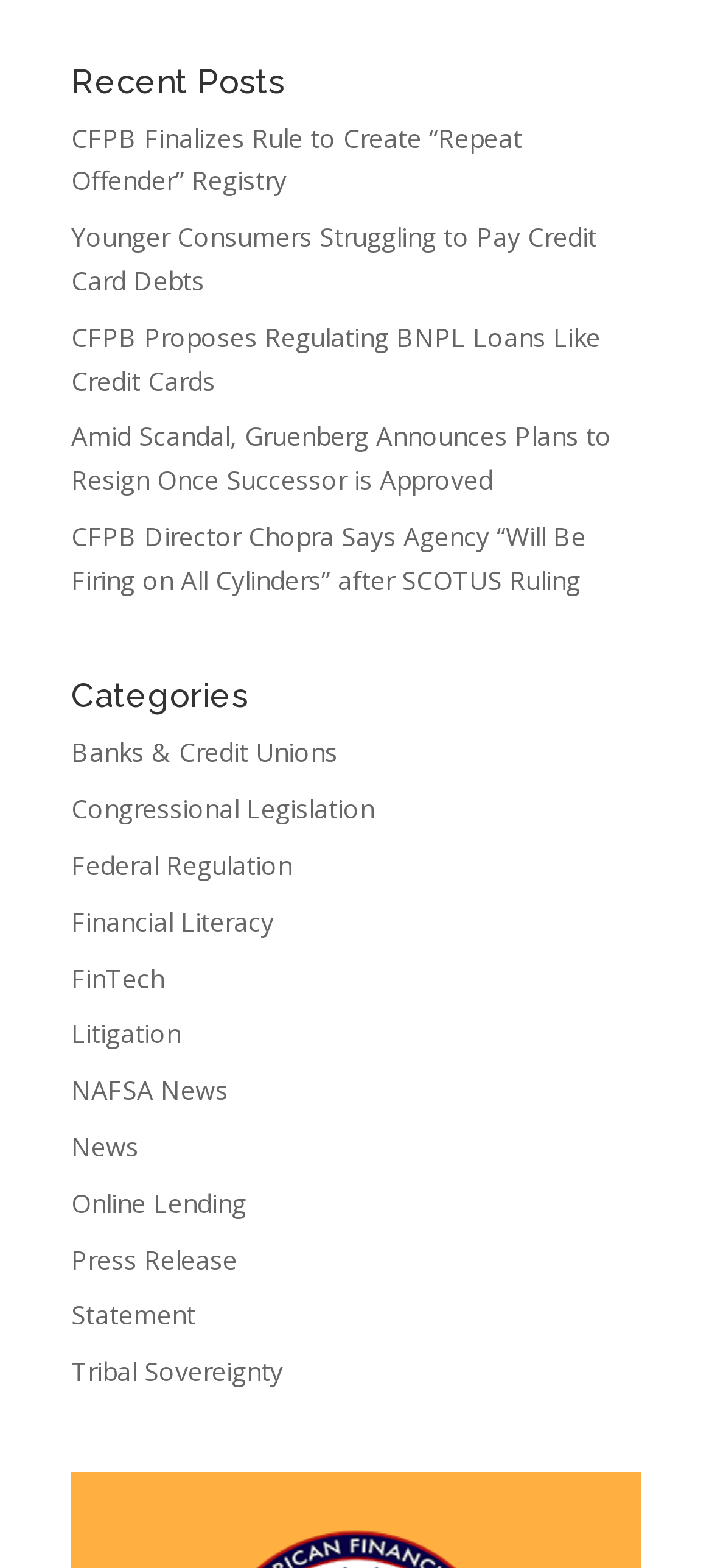Locate the bounding box of the UI element based on this description: "Banks & Credit Unions". Provide four float numbers between 0 and 1 as [left, top, right, bottom].

[0.1, 0.469, 0.474, 0.491]